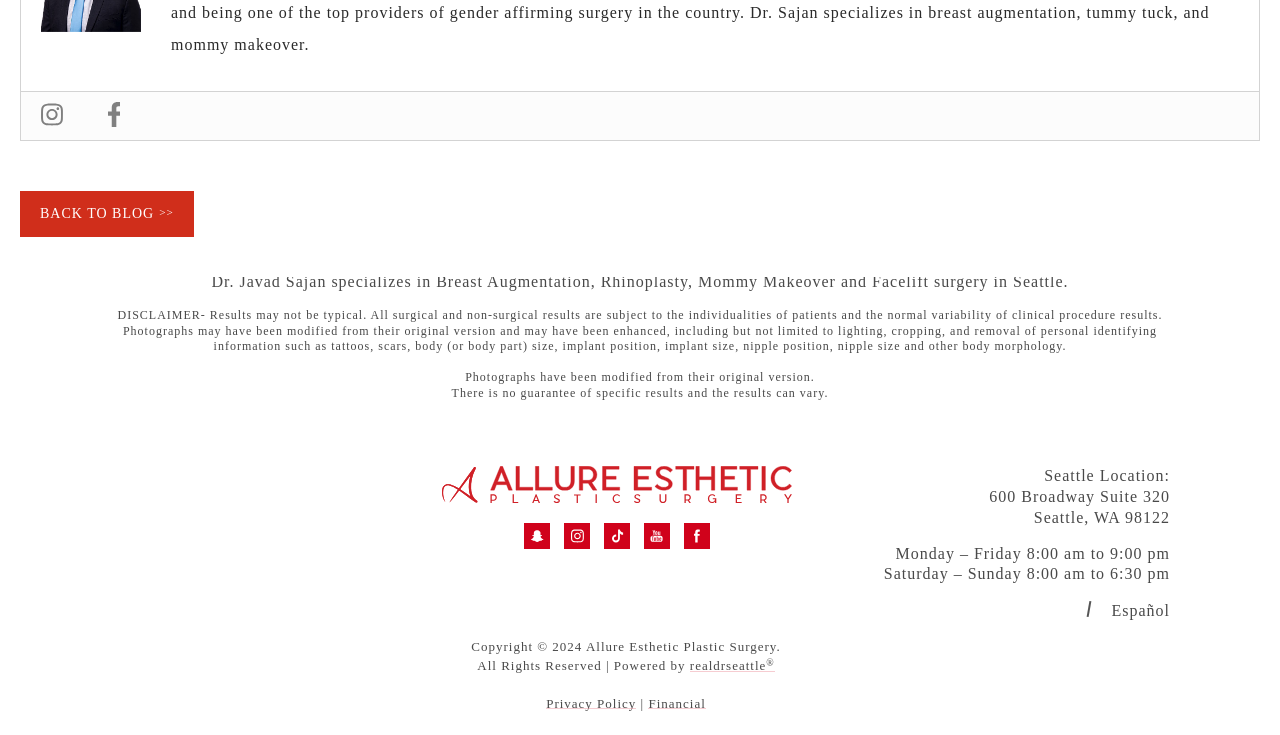Who powers the website?
Please describe in detail the information shown in the image to answer the question.

Based on the link element with the text 'realdrseattle' and the StaticText element with the text 'Powered by', we can determine that the website is powered by realdrseattle.